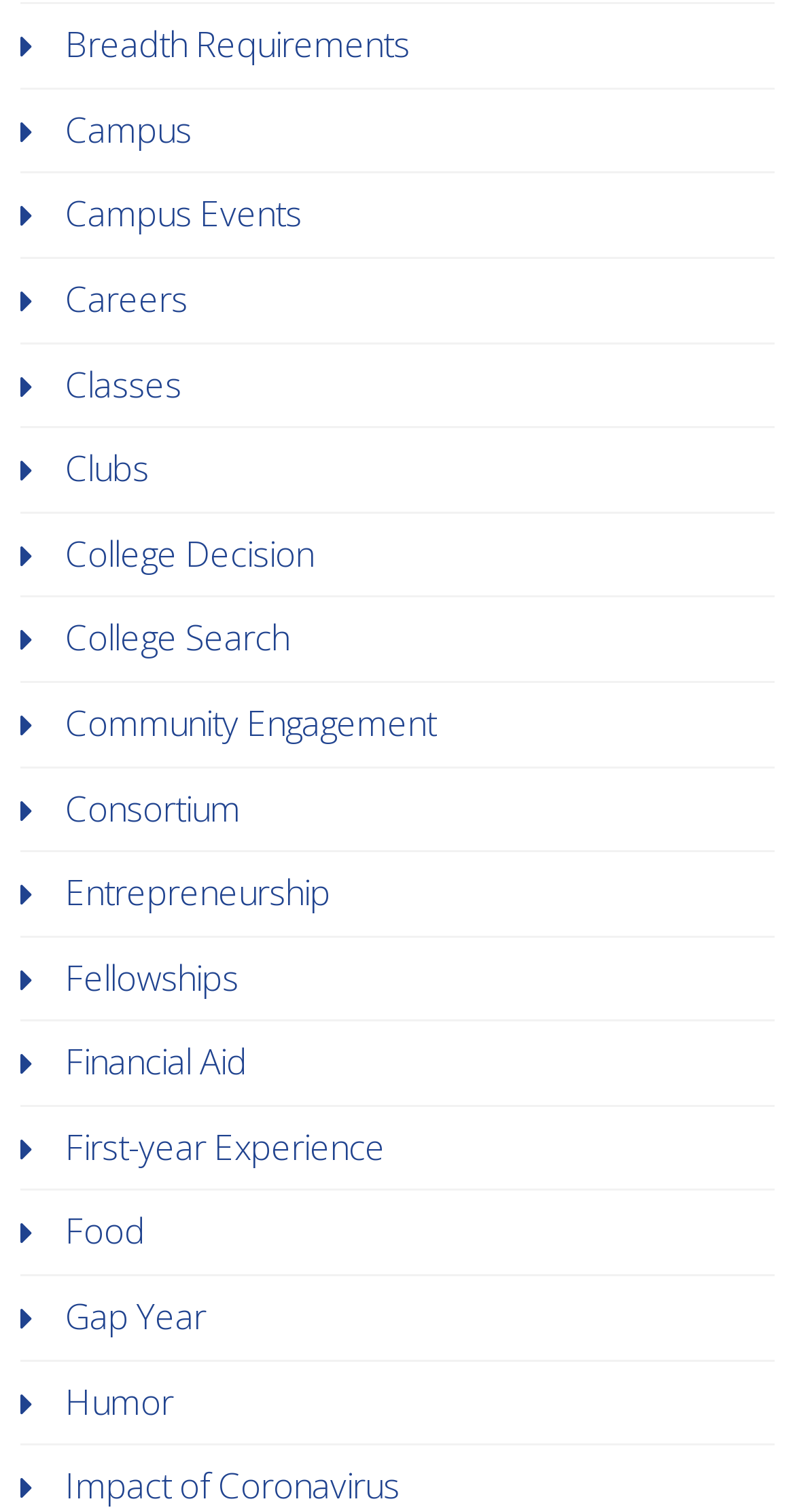Based on the element description "Financial Aid", predict the bounding box coordinates of the UI element.

[0.082, 0.687, 0.31, 0.718]